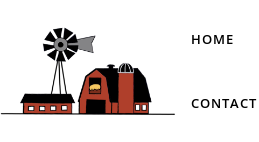Respond with a single word or short phrase to the following question: 
What is the purpose of the navigation links?

To navigate the website